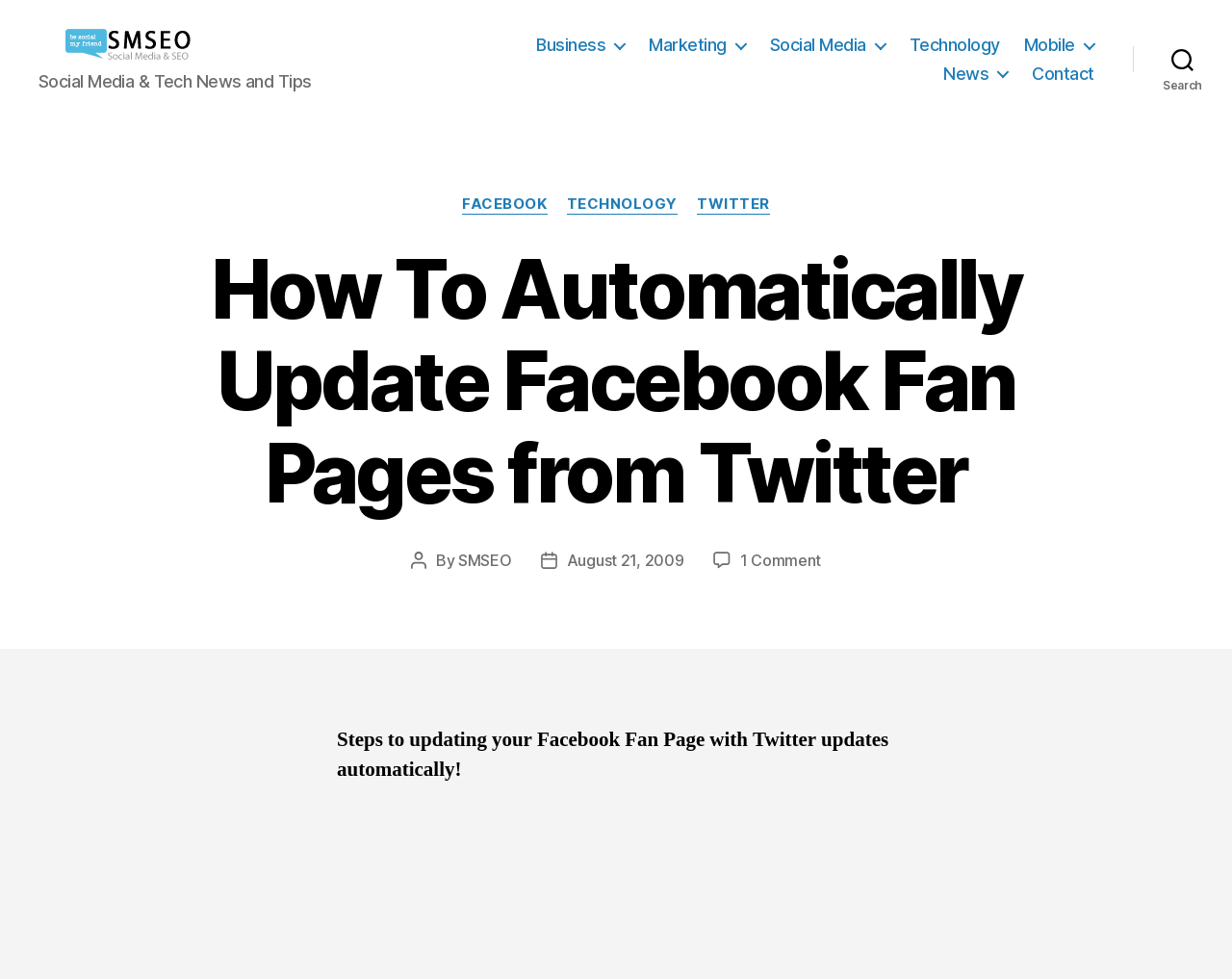What is the name of the website?
Refer to the image and provide a thorough answer to the question.

I determined the answer by looking at the top-left corner of the webpage, where the logo and the text 'Social Media SEO' are located, indicating that it is the name of the website.